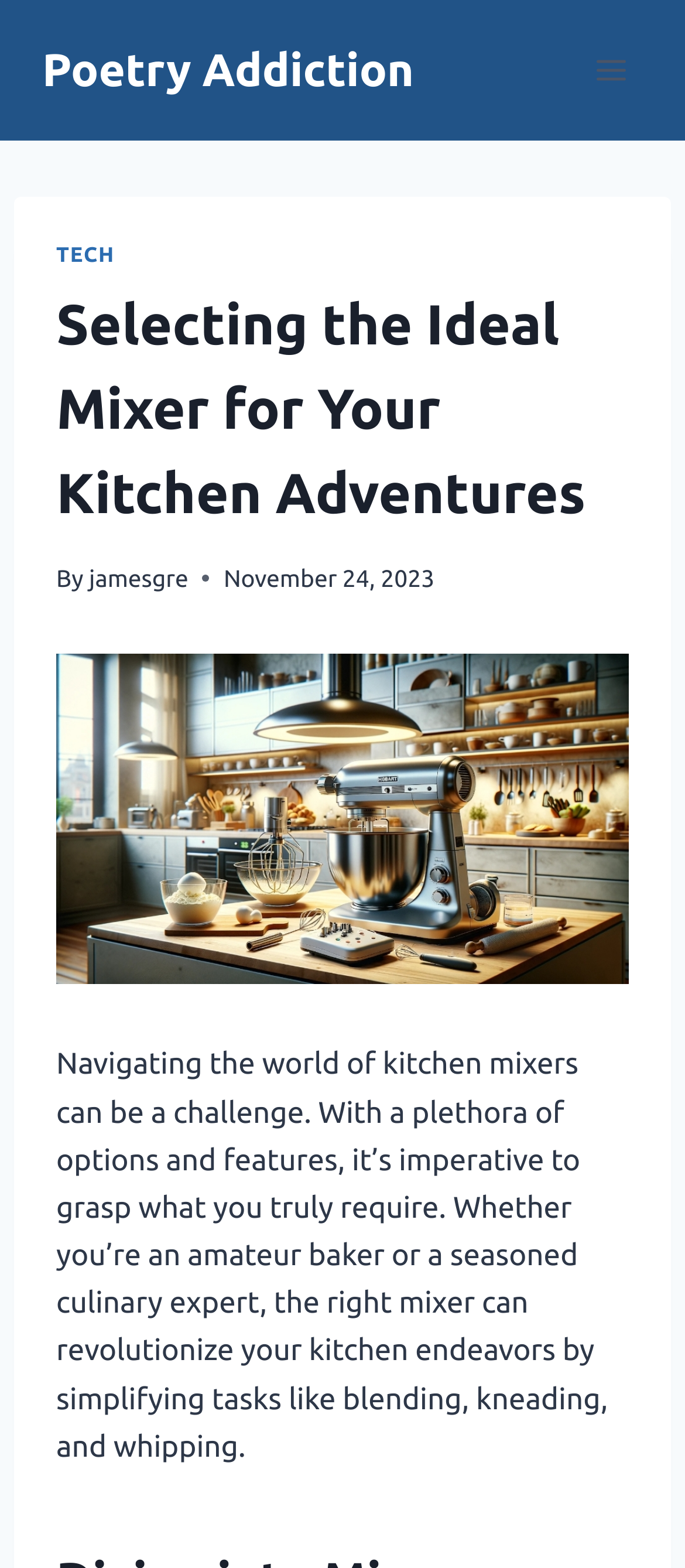What is the author of the article?
From the screenshot, supply a one-word or short-phrase answer.

jamesgre